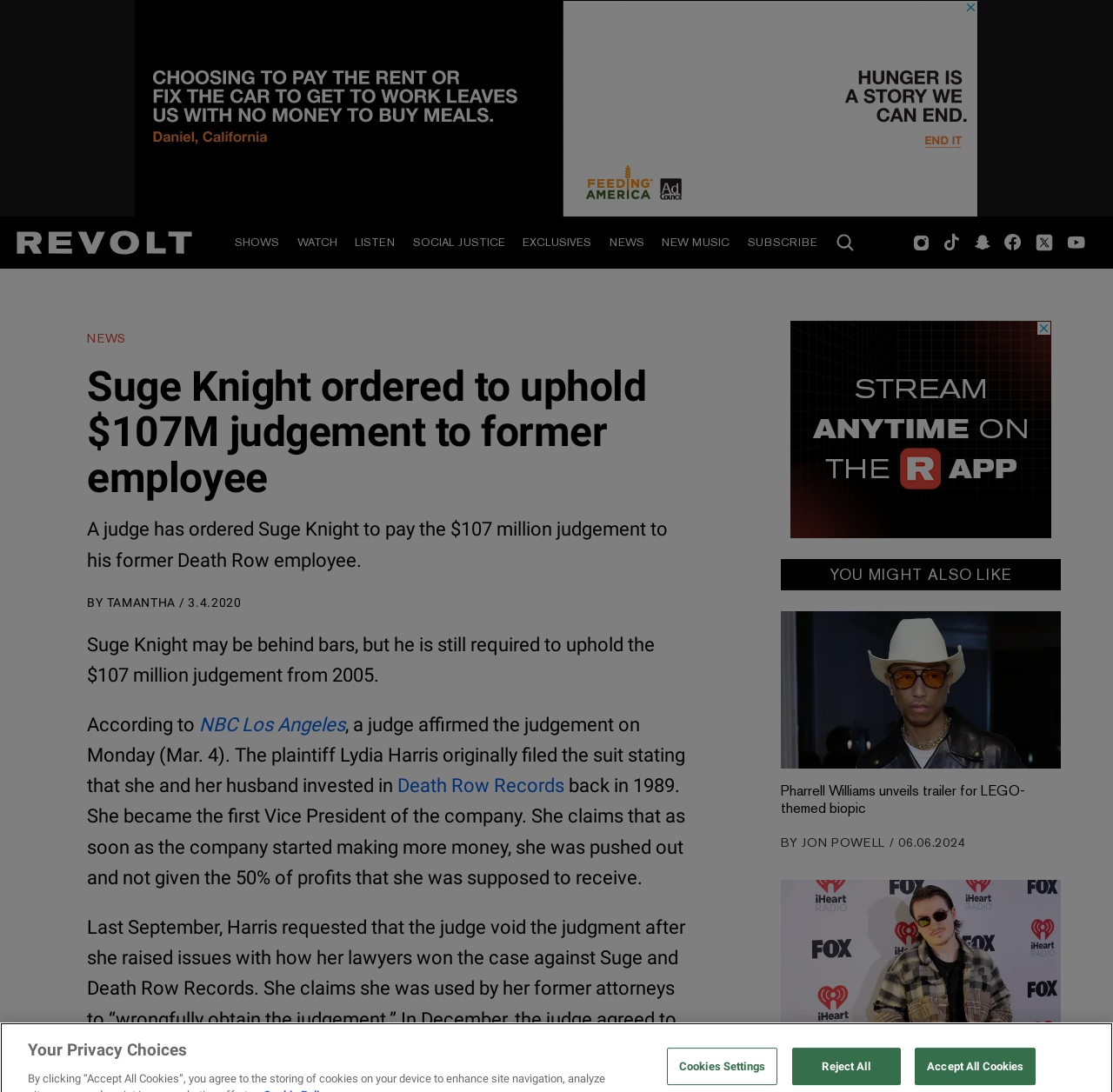Pinpoint the bounding box coordinates of the area that must be clicked to complete this instruction: "Follow REVOLT on Instagram".

[0.821, 0.198, 0.835, 0.246]